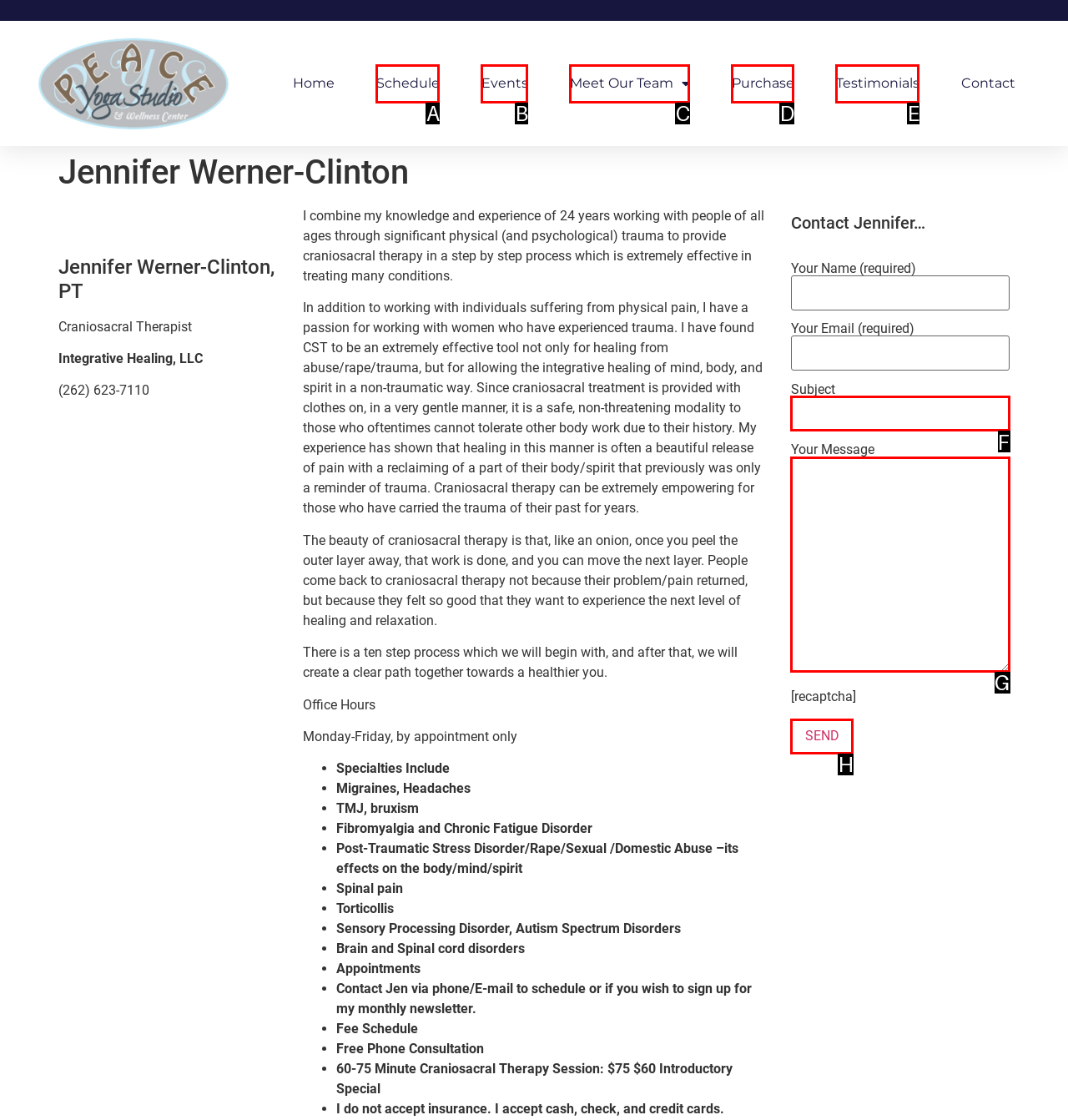Tell me which one HTML element I should click to complete the following task: Contact us Answer with the option's letter from the given choices directly.

None